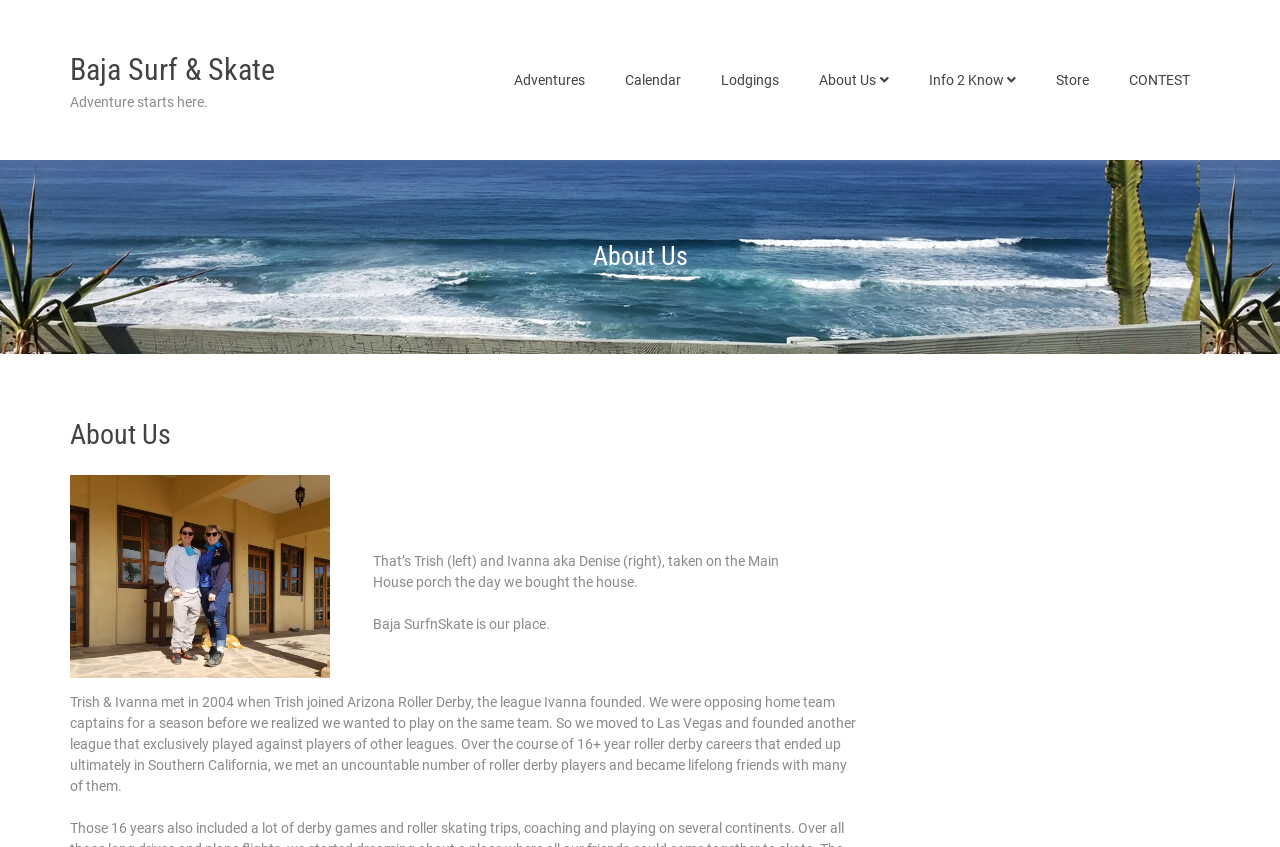Determine the bounding box coordinates of the clickable region to execute the instruction: "Click on the 'Baja Surf & Skate' link". The coordinates should be four float numbers between 0 and 1, denoted as [left, top, right, bottom].

[0.055, 0.055, 0.215, 0.109]